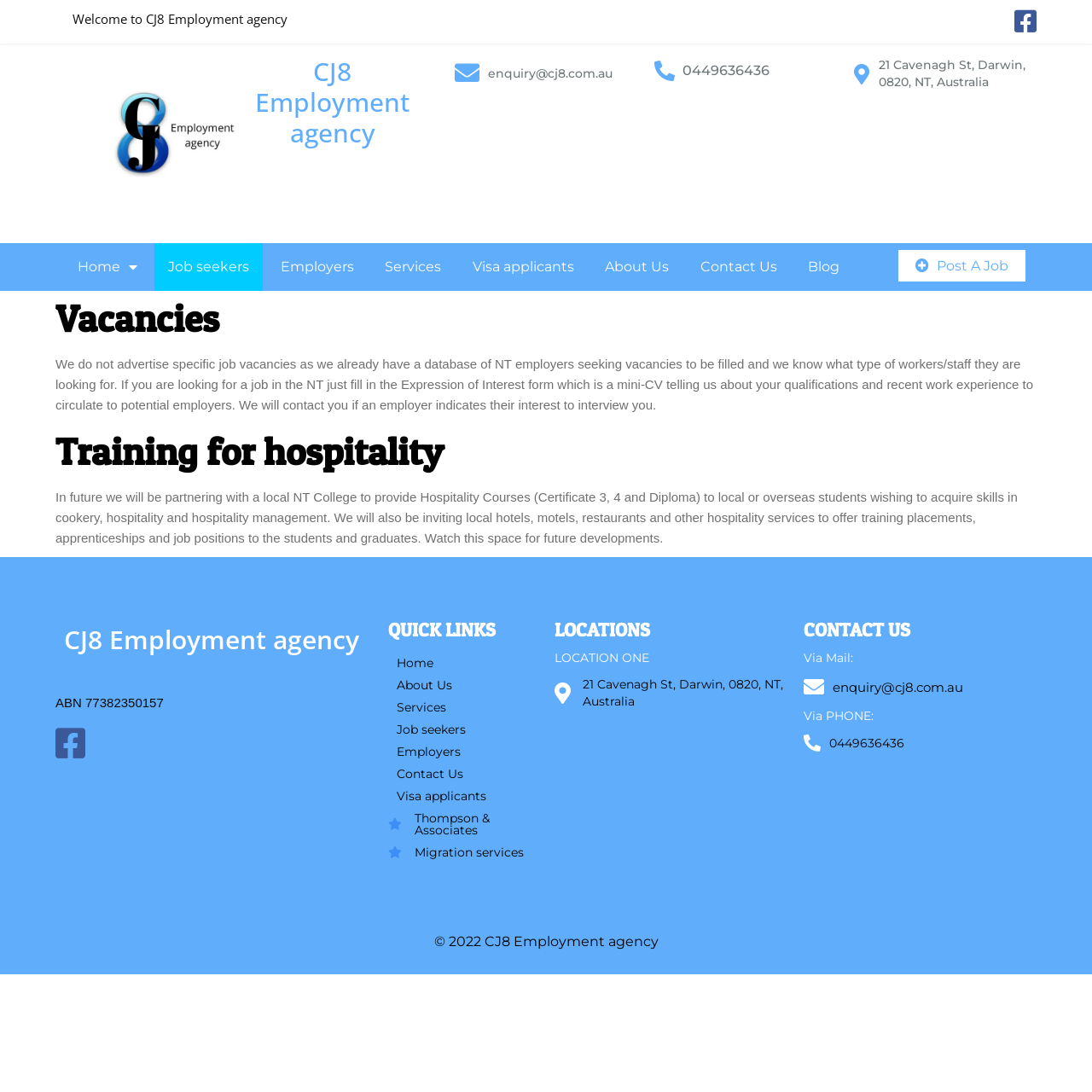Given the webpage screenshot, identify the bounding box of the UI element that matches this description: "© 2022 CJ8 Employment agency".

[0.397, 0.855, 0.603, 0.87]